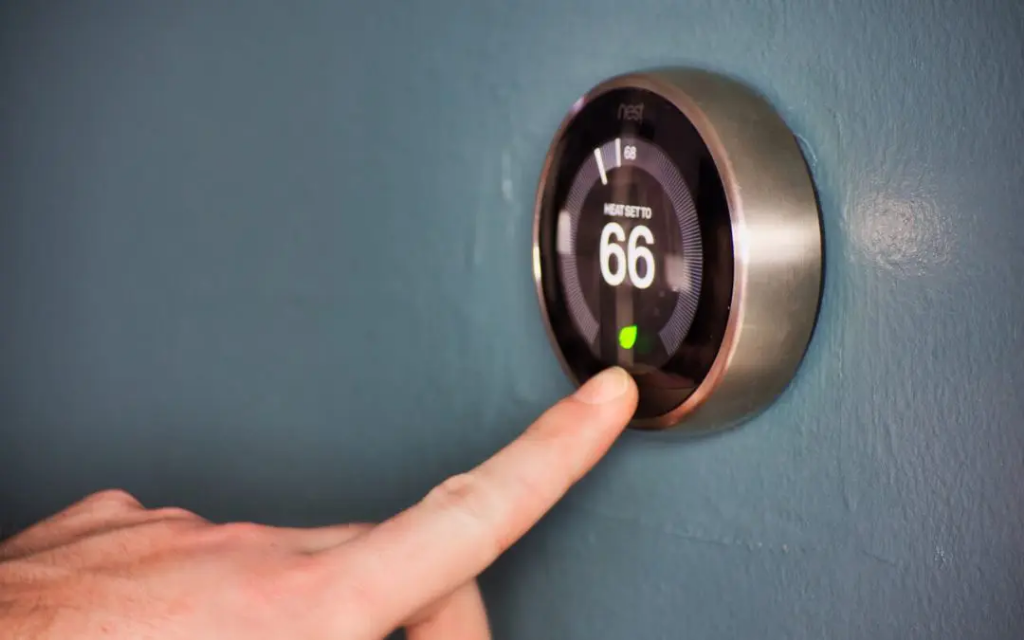Consider the image and give a detailed and elaborate answer to the question: 
What is the color of the wall?

The color of the wall can be determined by looking at the background of the image, which is described as a stylish blue wall.